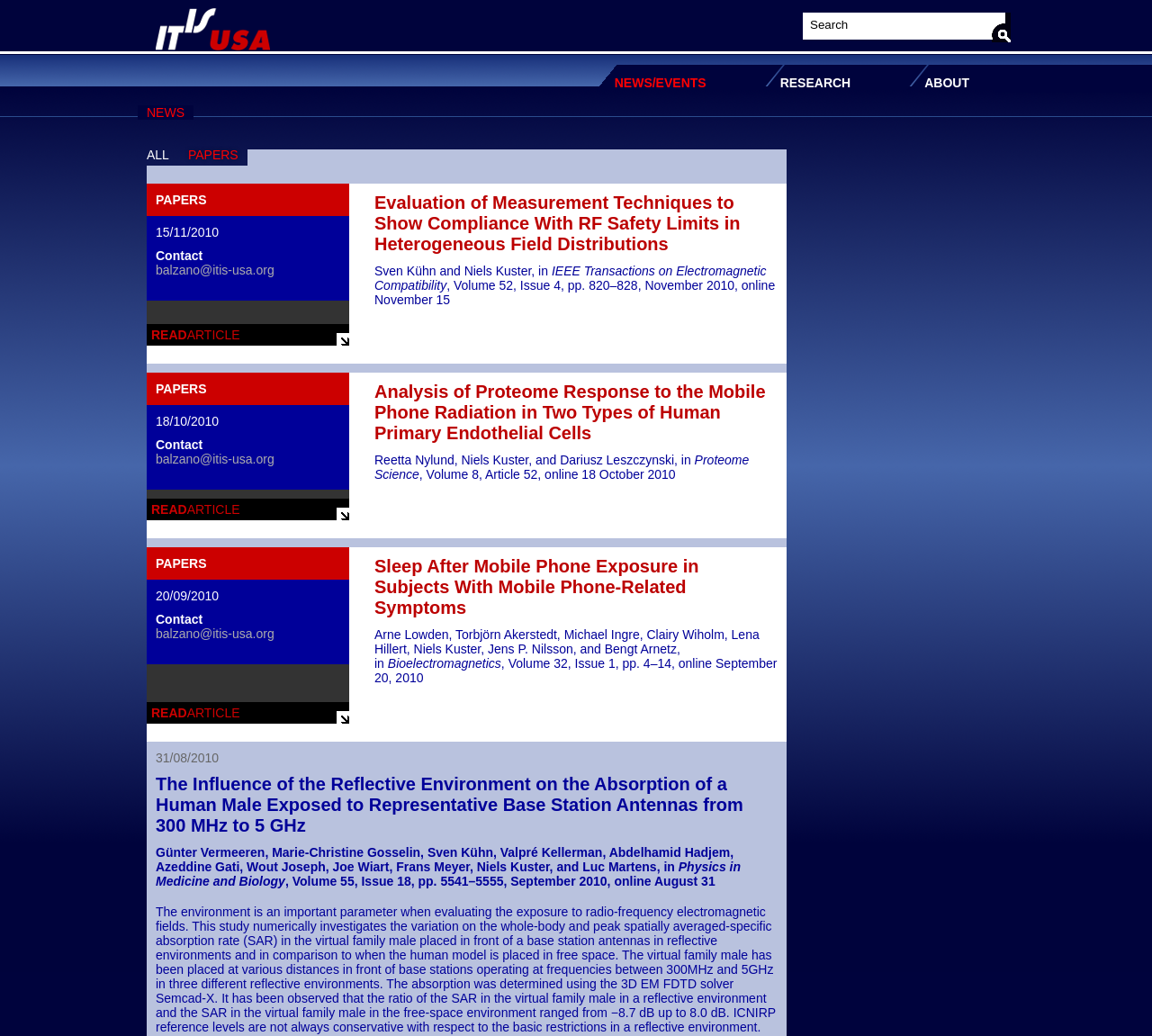Please identify the bounding box coordinates of the area I need to click to accomplish the following instruction: "Read the article about Sleep After Mobile Phone Exposure in Subjects With Mobile Phone-Related Symptoms".

[0.325, 0.537, 0.607, 0.596]